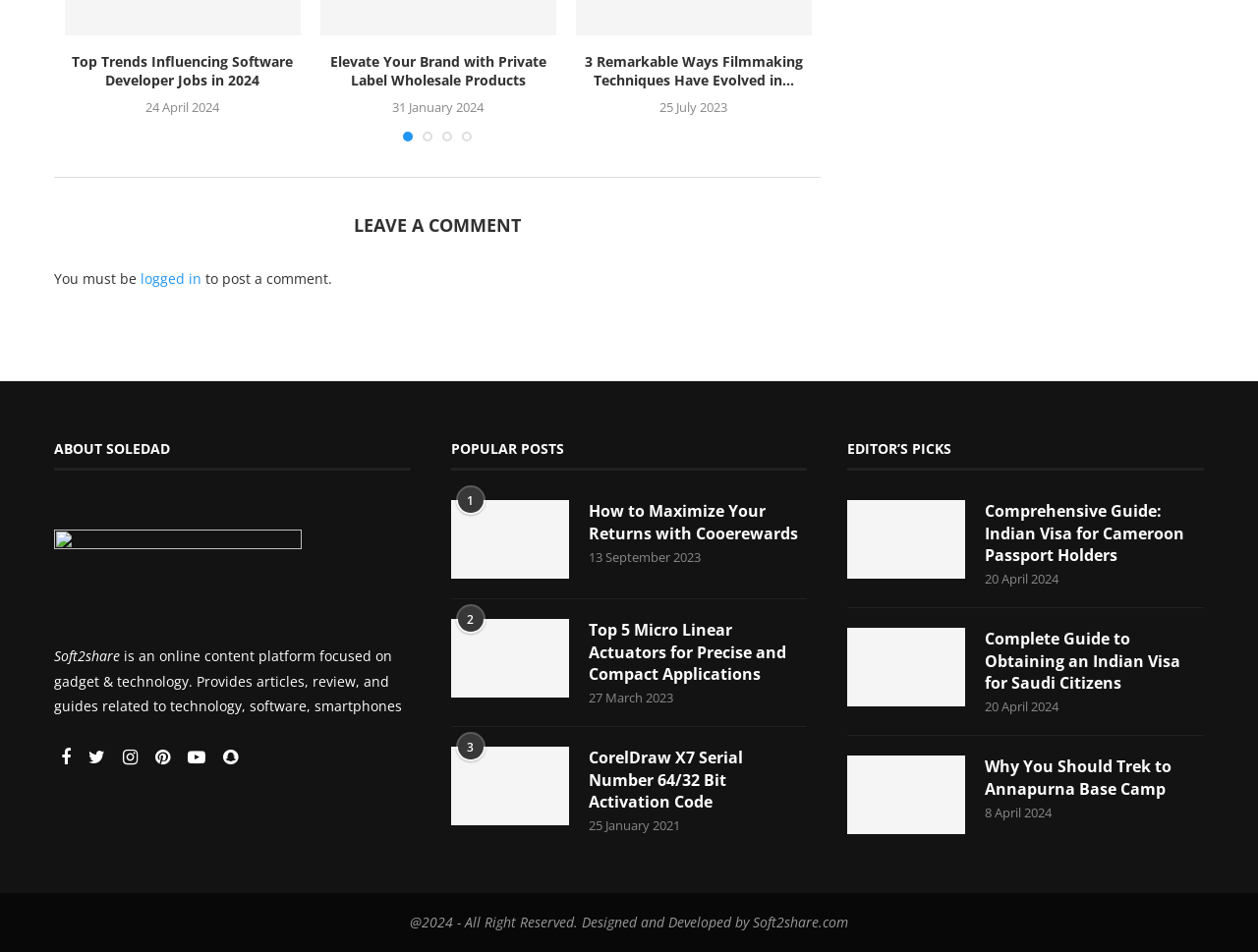Highlight the bounding box of the UI element that corresponds to this description: "Facebook".

[0.043, 0.786, 0.065, 0.806]